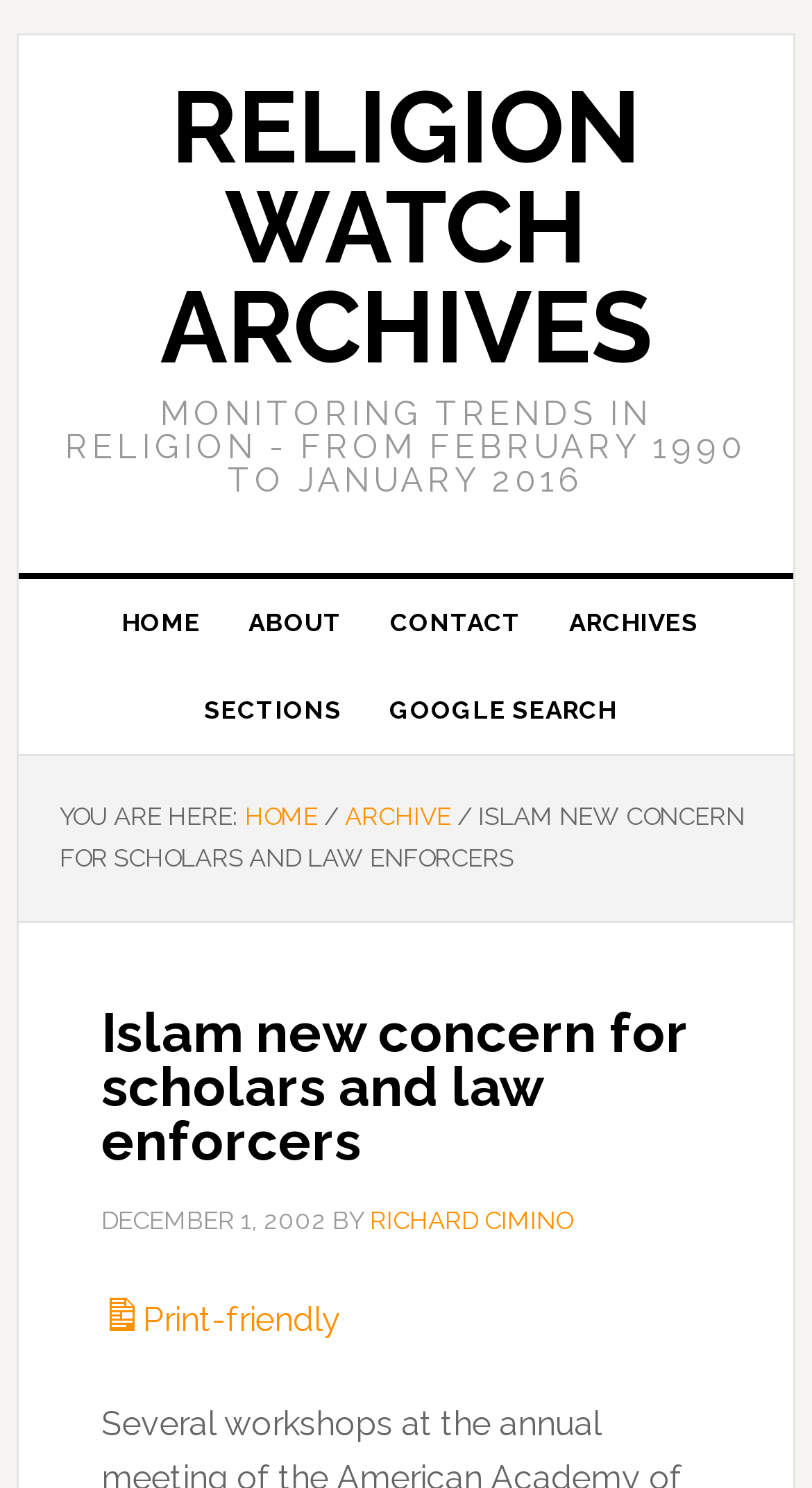Locate the bounding box coordinates of the element's region that should be clicked to carry out the following instruction: "print this page". The coordinates need to be four float numbers between 0 and 1, i.e., [left, top, right, bottom].

[0.125, 0.873, 0.42, 0.899]